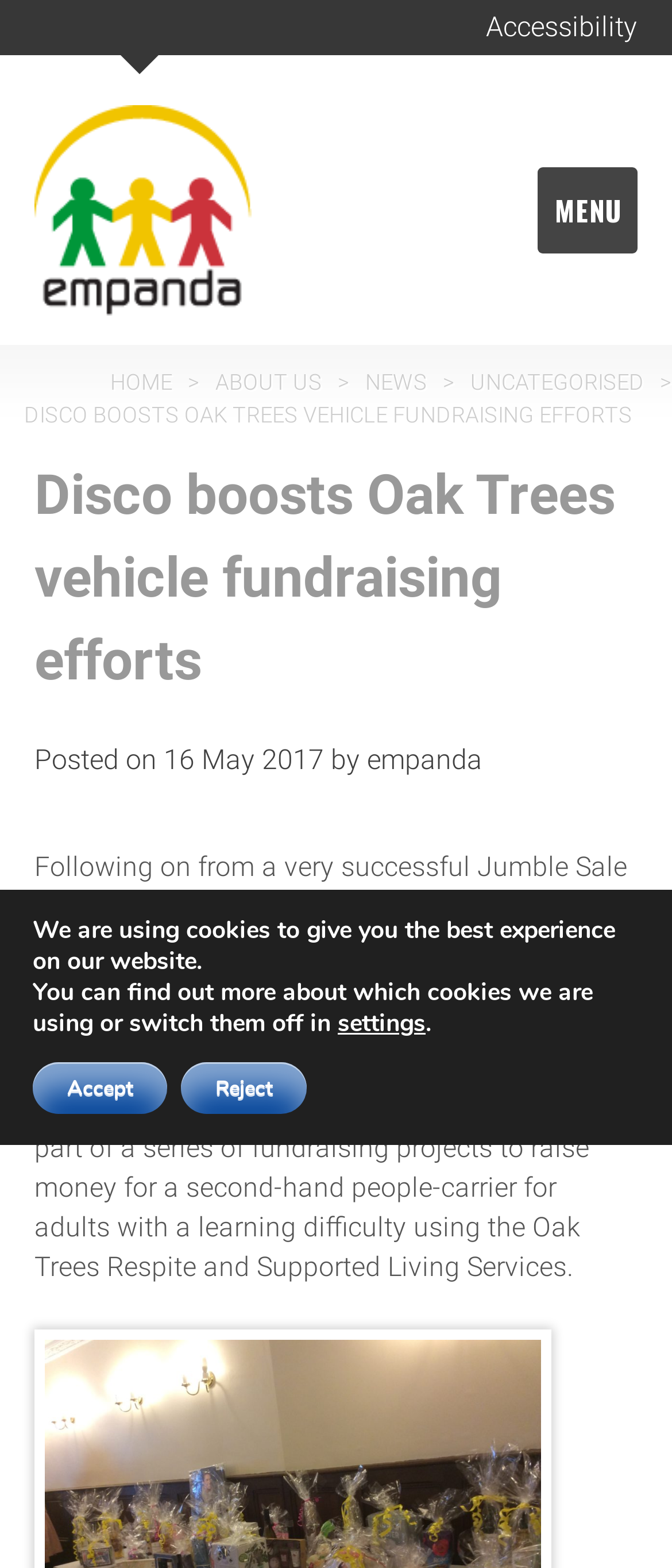Please specify the bounding box coordinates of the clickable region to carry out the following instruction: "Click the MENU button". The coordinates should be four float numbers between 0 and 1, in the format [left, top, right, bottom].

[0.8, 0.107, 0.949, 0.162]